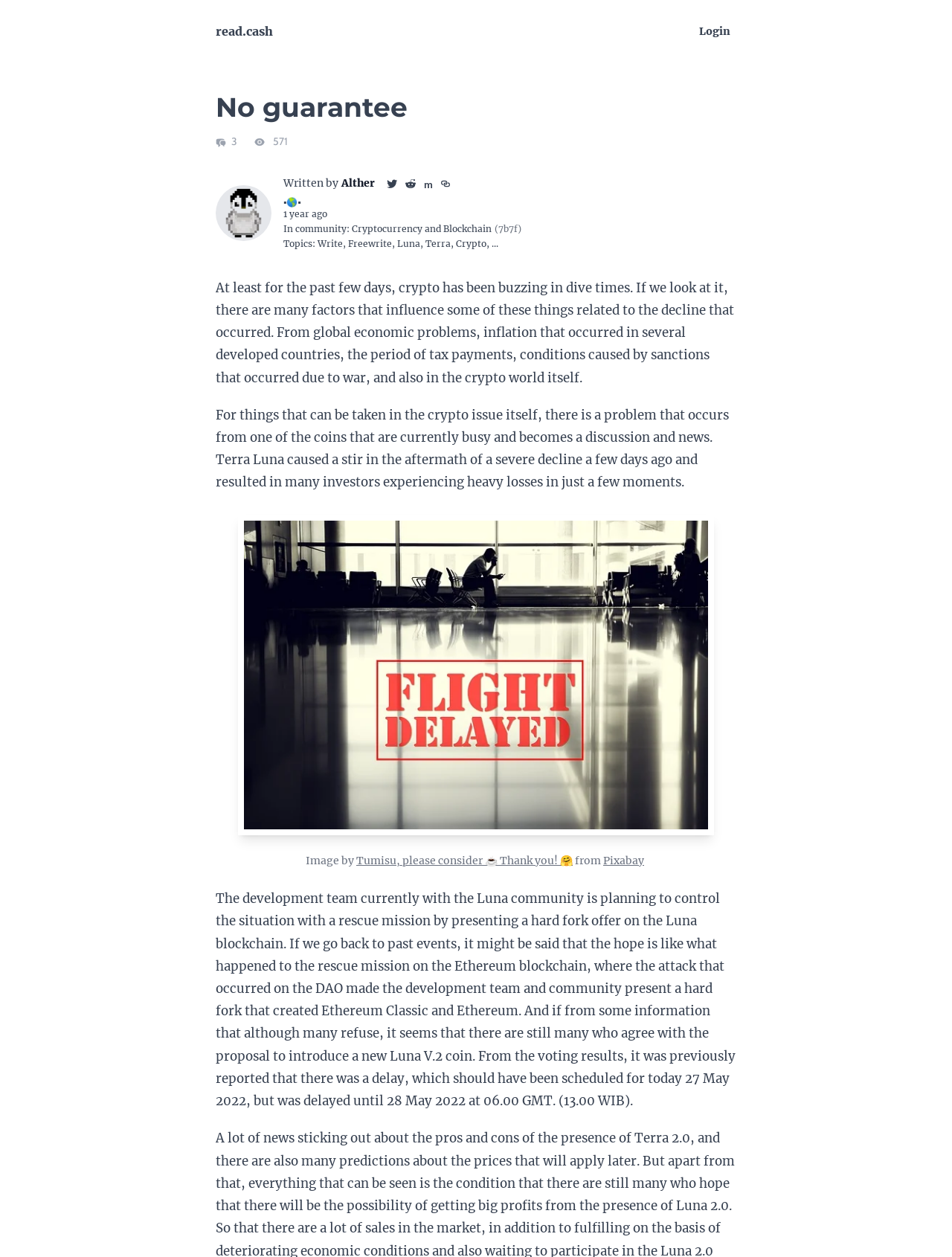What is the name of the coin that caused a stir in the crypto market?
Please craft a detailed and exhaustive response to the question.

The article mentions that Terra Luna caused a stir in the crypto market, resulting in many investors experiencing heavy losses.